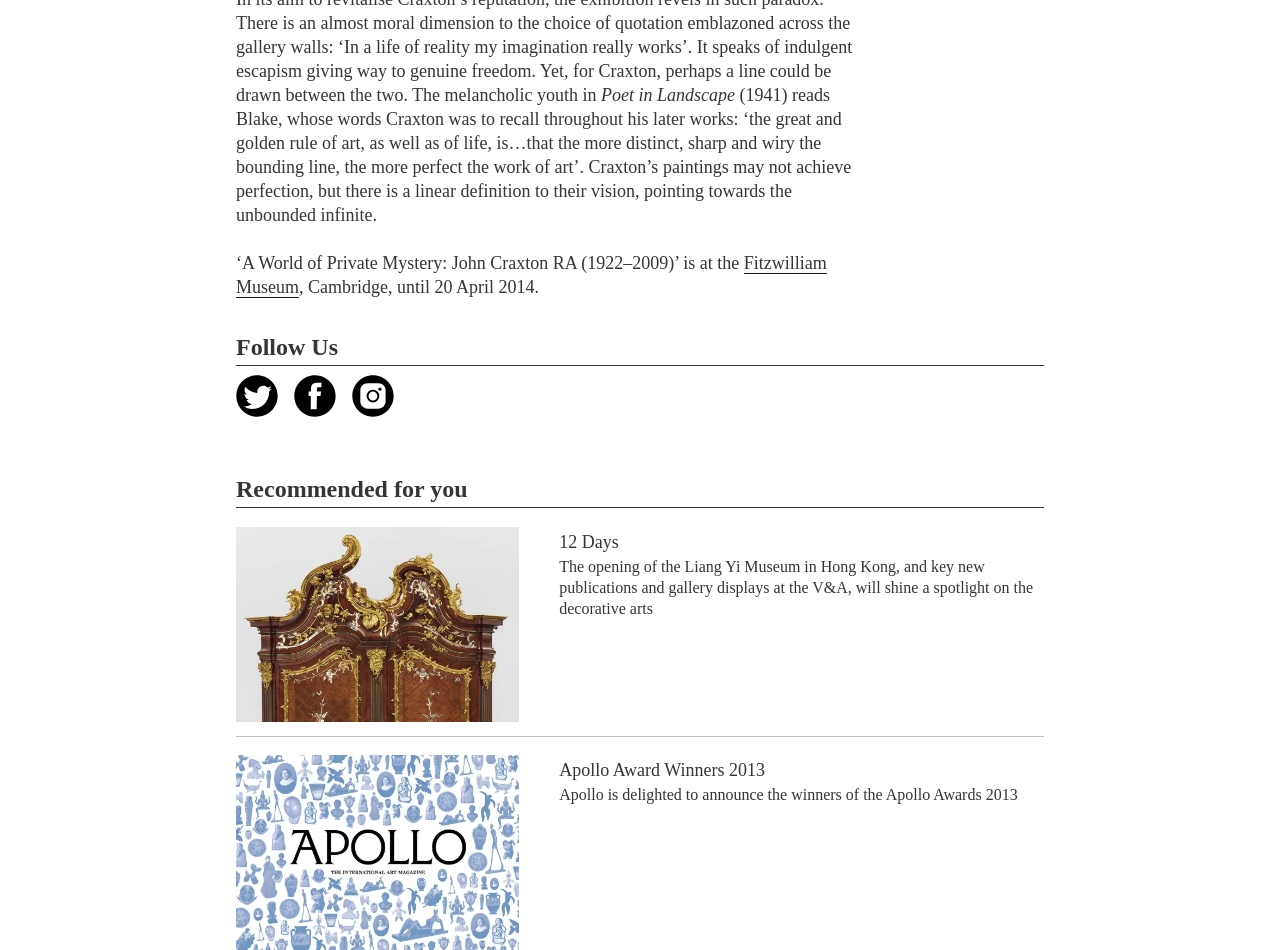What is the duration of the exhibition?
Answer with a single word or phrase, using the screenshot for reference.

Until 20 April 2014